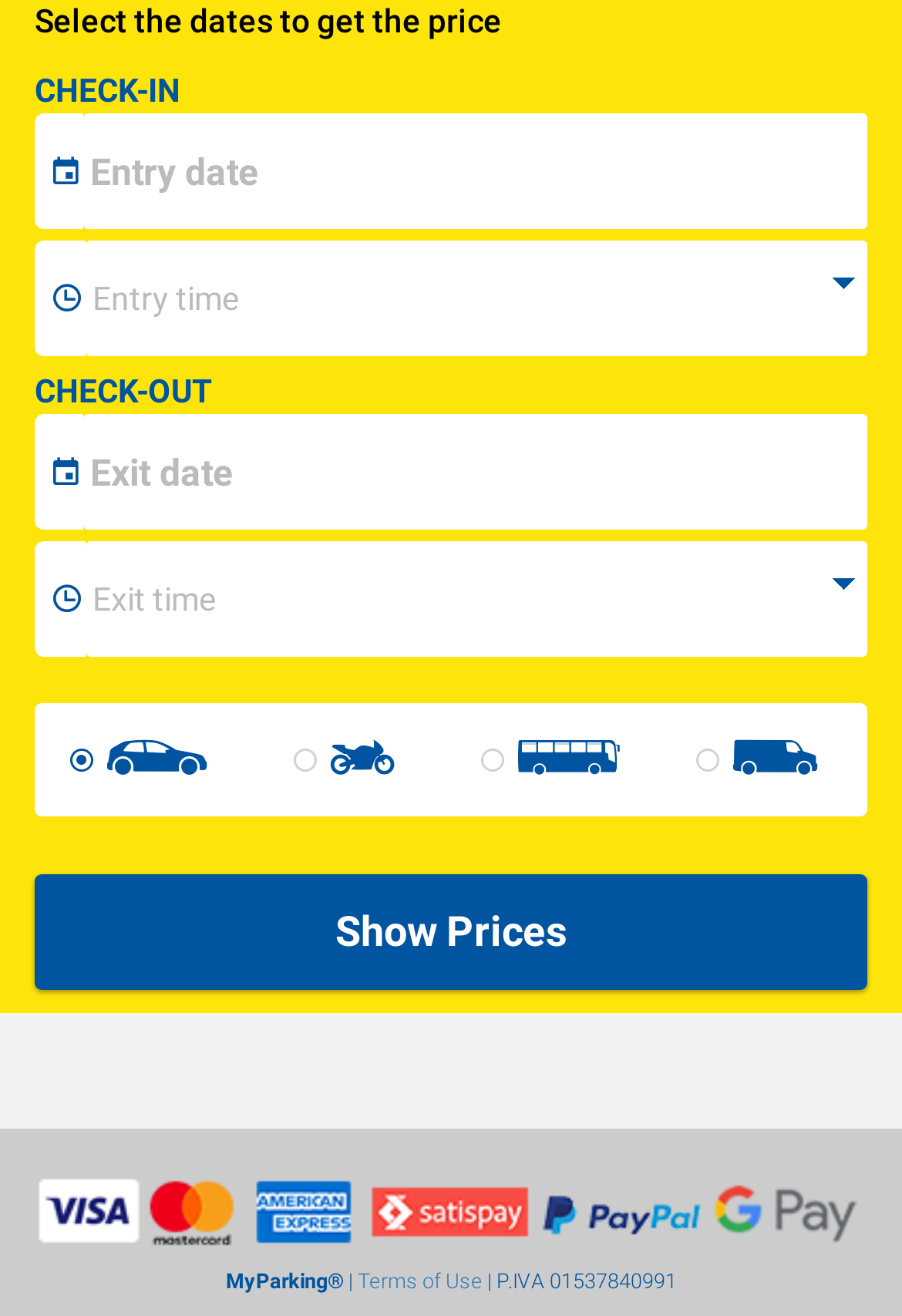Given the element description "Terms of Use" in the screenshot, predict the bounding box coordinates of that UI element.

[0.396, 0.965, 0.535, 0.982]